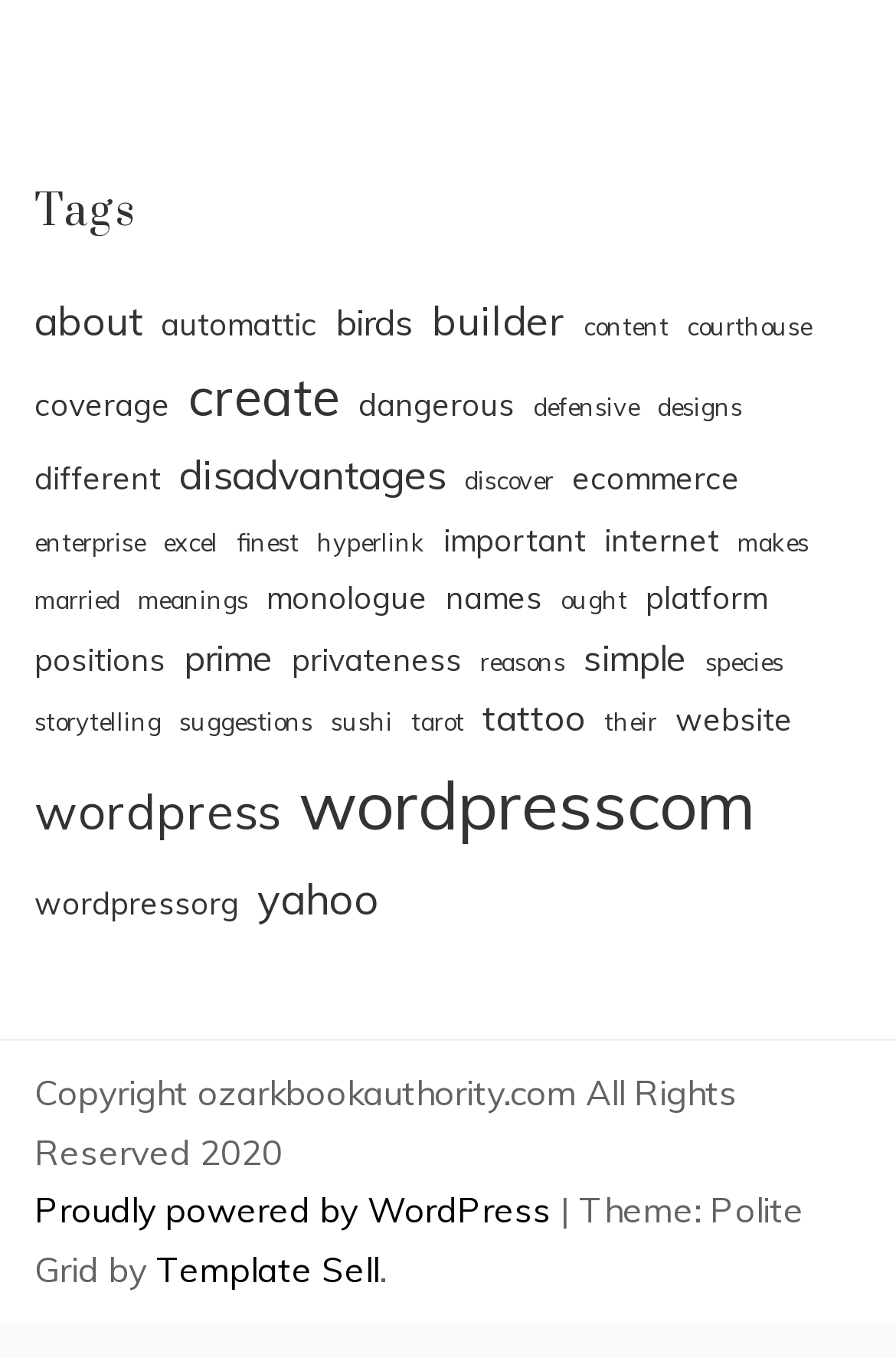Please identify the bounding box coordinates for the region that you need to click to follow this instruction: "go to wordpress".

[0.038, 0.575, 0.313, 0.619]